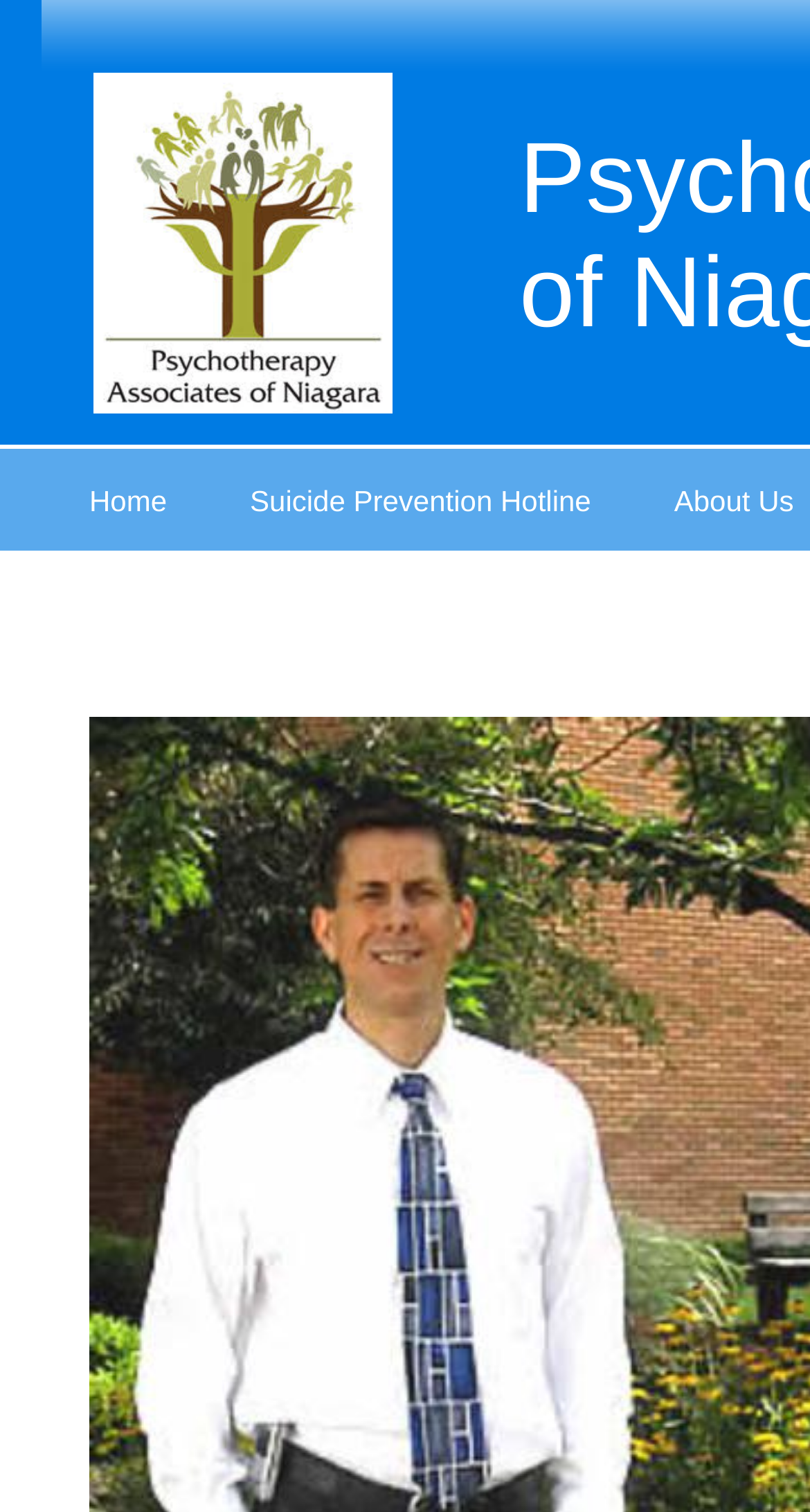Generate a comprehensive caption for the webpage you are viewing.

The webpage is about Dr. David Skiba, LCSW. At the top, there is a navigation menu with two main tabs: "Home" and "Suicide Prevention Hotline". The "Home" tab is located on the left side, and the "Suicide Prevention Hotline" tab is on the right side. 

On the "Home" tab, there is a link with the text "Home" and a small image to its right. 

On the "Suicide Prevention Hotline" tab, there is a link with the text "Suicide Prevention Hotline" and three small images aligned horizontally to its right. The first image is close to the link, and the other two images are farther to the right.